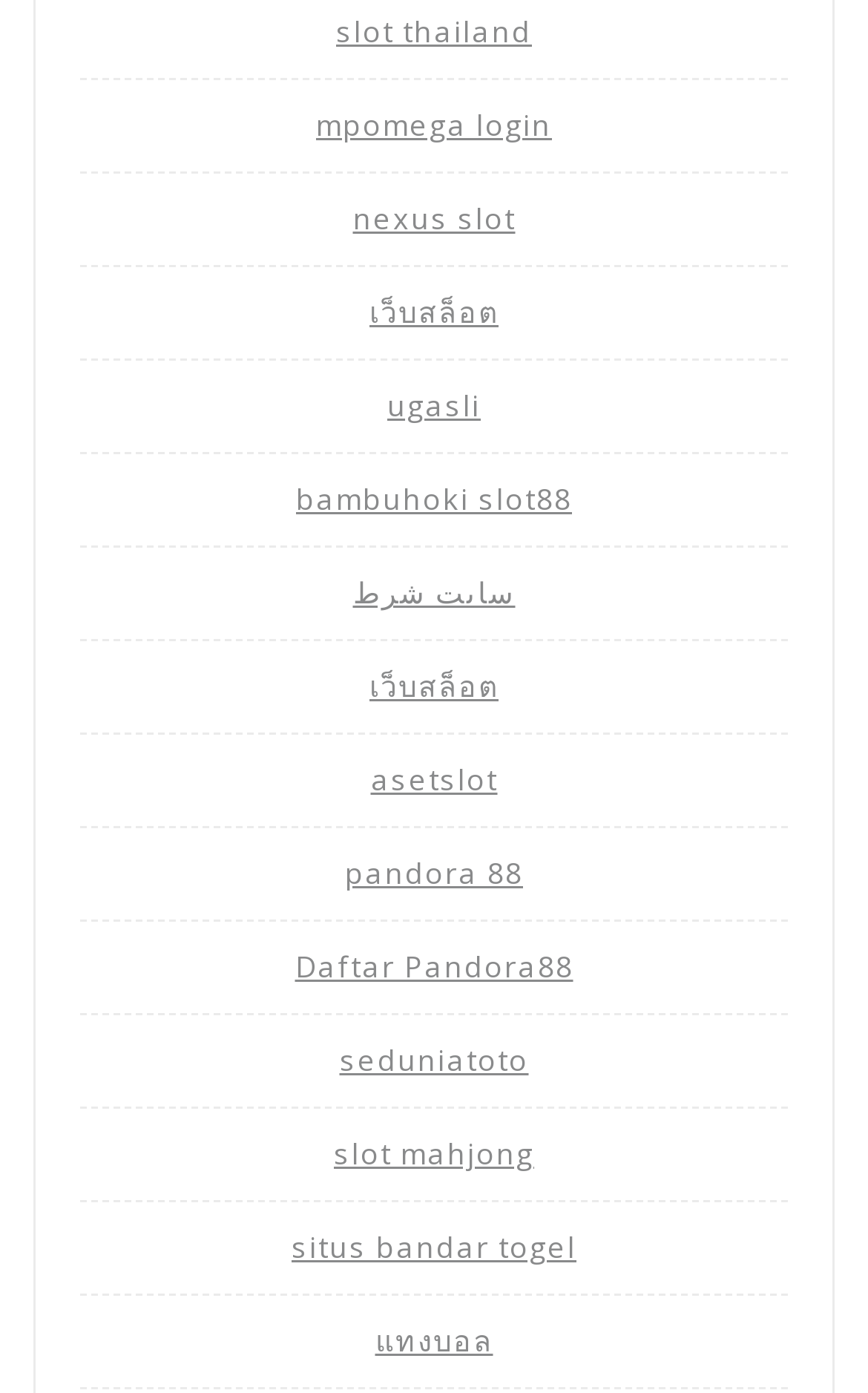Given the element description, predict the bounding box coordinates in the format (top-left x, top-left y, bottom-right x, bottom-right y). Make sure all values are between 0 and 1. Here is the element description: Importing Helix ALM XML

None